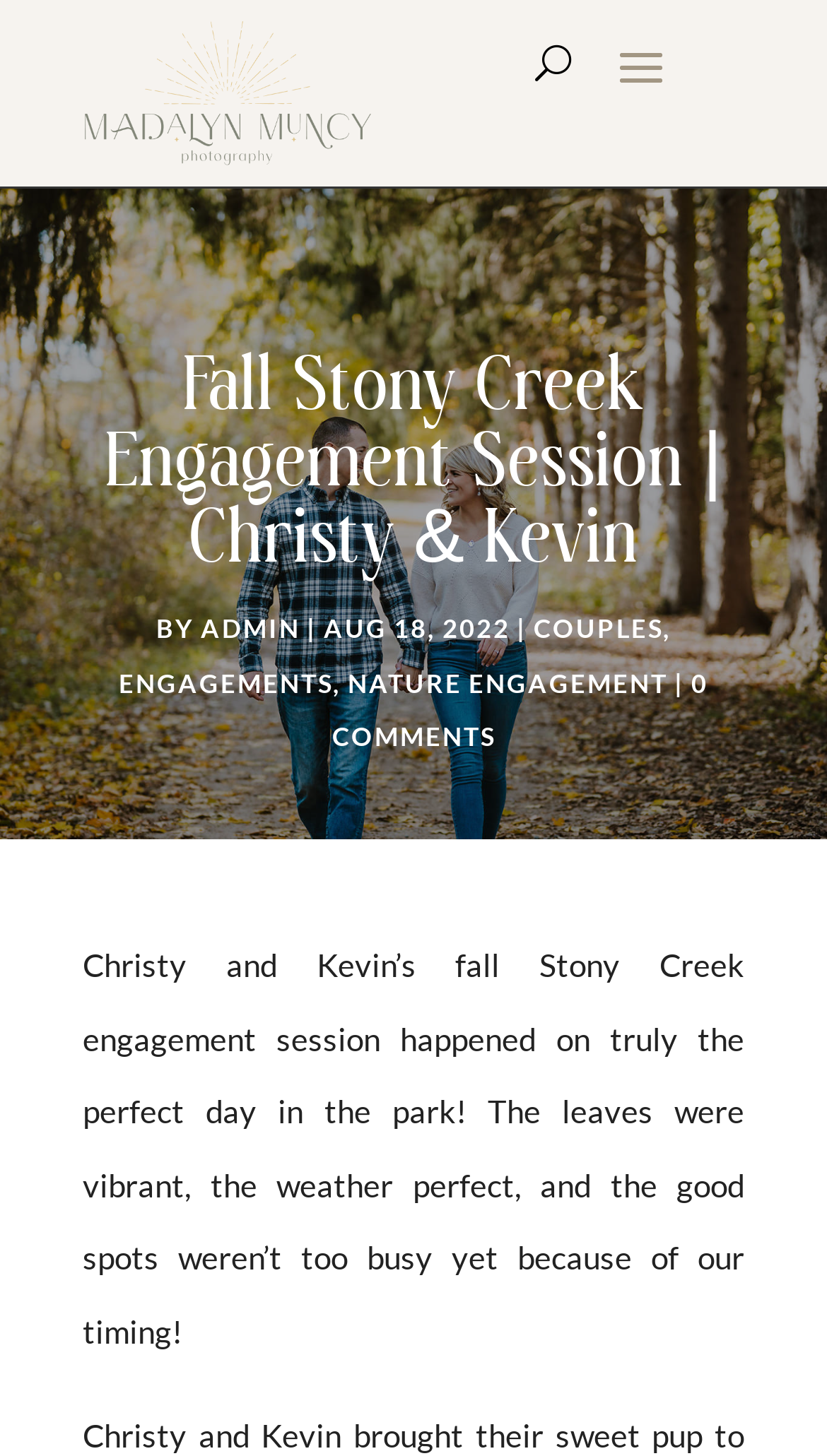Provide a thorough description of the webpage's content and layout.

The webpage is about Christy and Kevin's fall Stony Creek engagement session, as indicated by the title "Fall Stony Creek Engagement Session | Christy & Kevin" at the top of the page. 

At the top left of the page, there is a small image, likely a logo or an icon. To the right of the image, there is a button labeled "U". 

Below the title, there is a section with the author's name "BY" followed by a link to "ADMIN". The date "AUG 18, 2022" is also displayed in this section, separated by a vertical bar from a link to "COUPLES". 

On the same line as the date, there are two more links, "ENGAGEMENTS" and "NATURE ENGAGEMENT", separated by commas. 

Below this section, there is a paragraph of text describing the engagement session, mentioning the perfect weather and the vibrant leaves. 

At the bottom of the page, there is a link to "0 COMMENTS", indicating that there are no comments on this post.